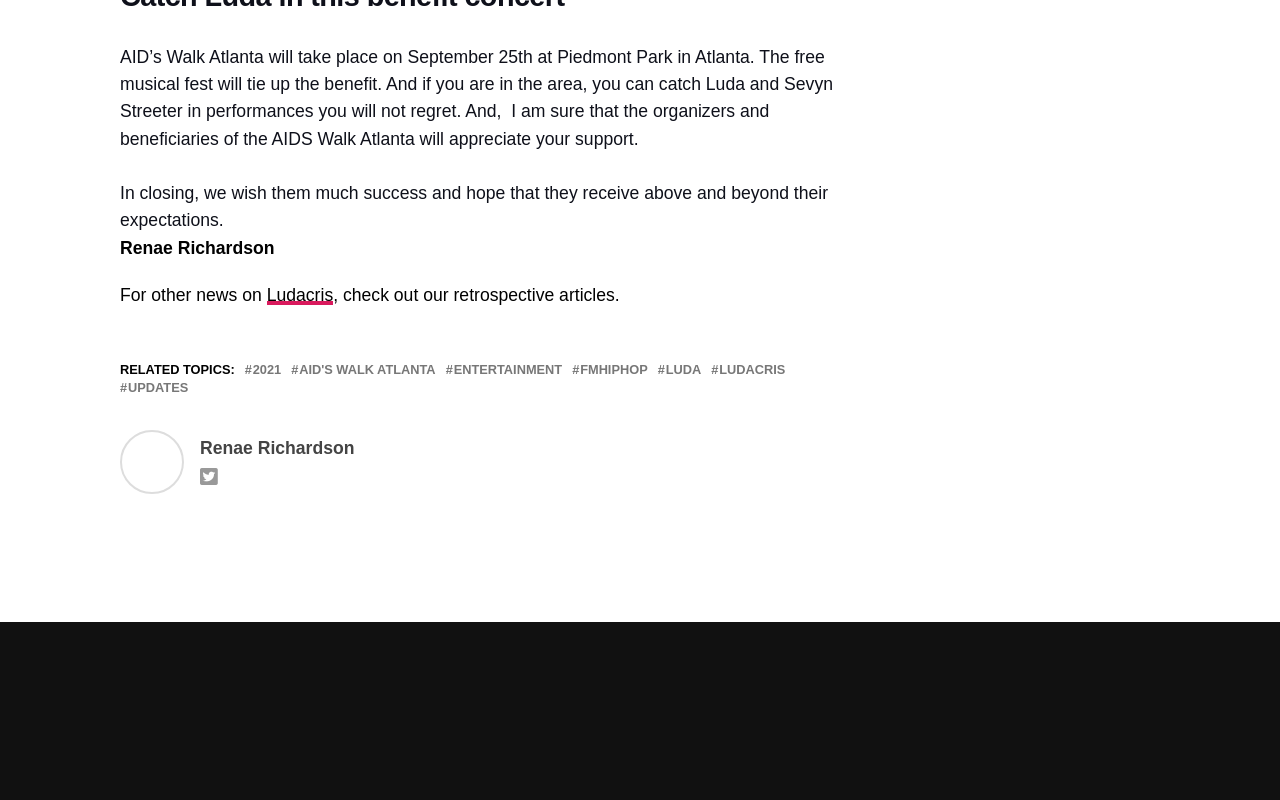Please specify the bounding box coordinates in the format (top-left x, top-left y, bottom-right x, bottom-right y), with all values as floating point numbers between 0 and 1. Identify the bounding box of the UI element described by: Renae Richardson

[0.156, 0.547, 0.277, 0.572]